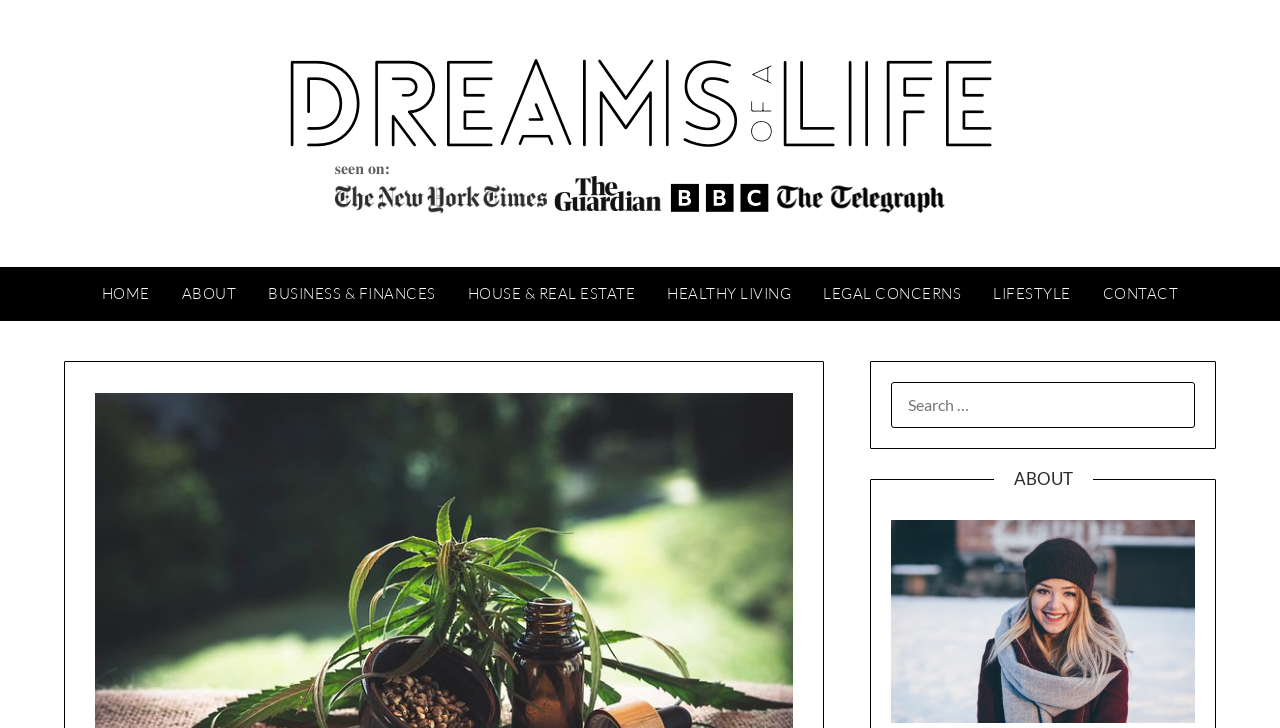Find the primary header on the webpage and provide its text.

Is THC O More Stronger Than Delta 9 THC?